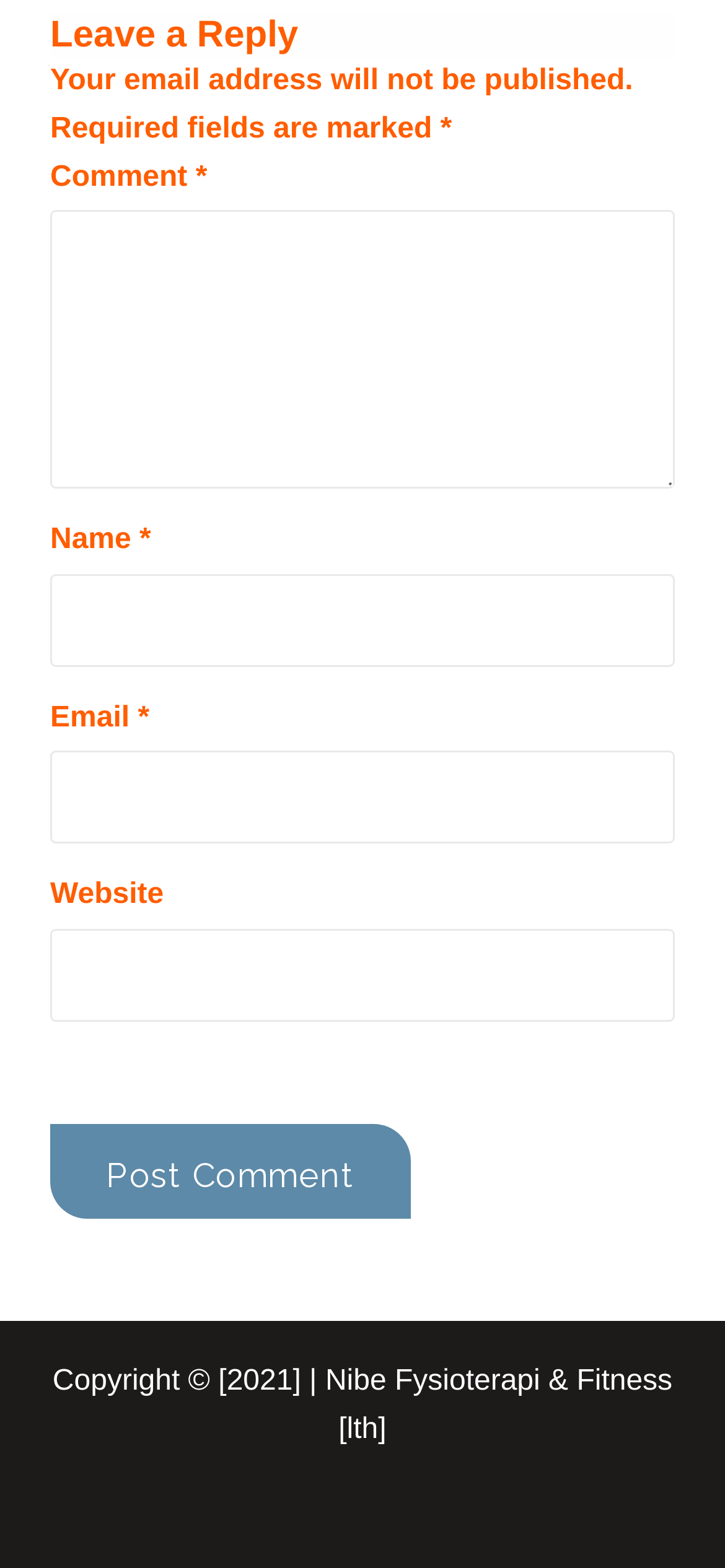What is the label of the last text field in the comment form?
Please respond to the question thoroughly and include all relevant details.

The last text field in the comment form can be identified by its label 'Website', which is a static text element located below the 'Email' field.